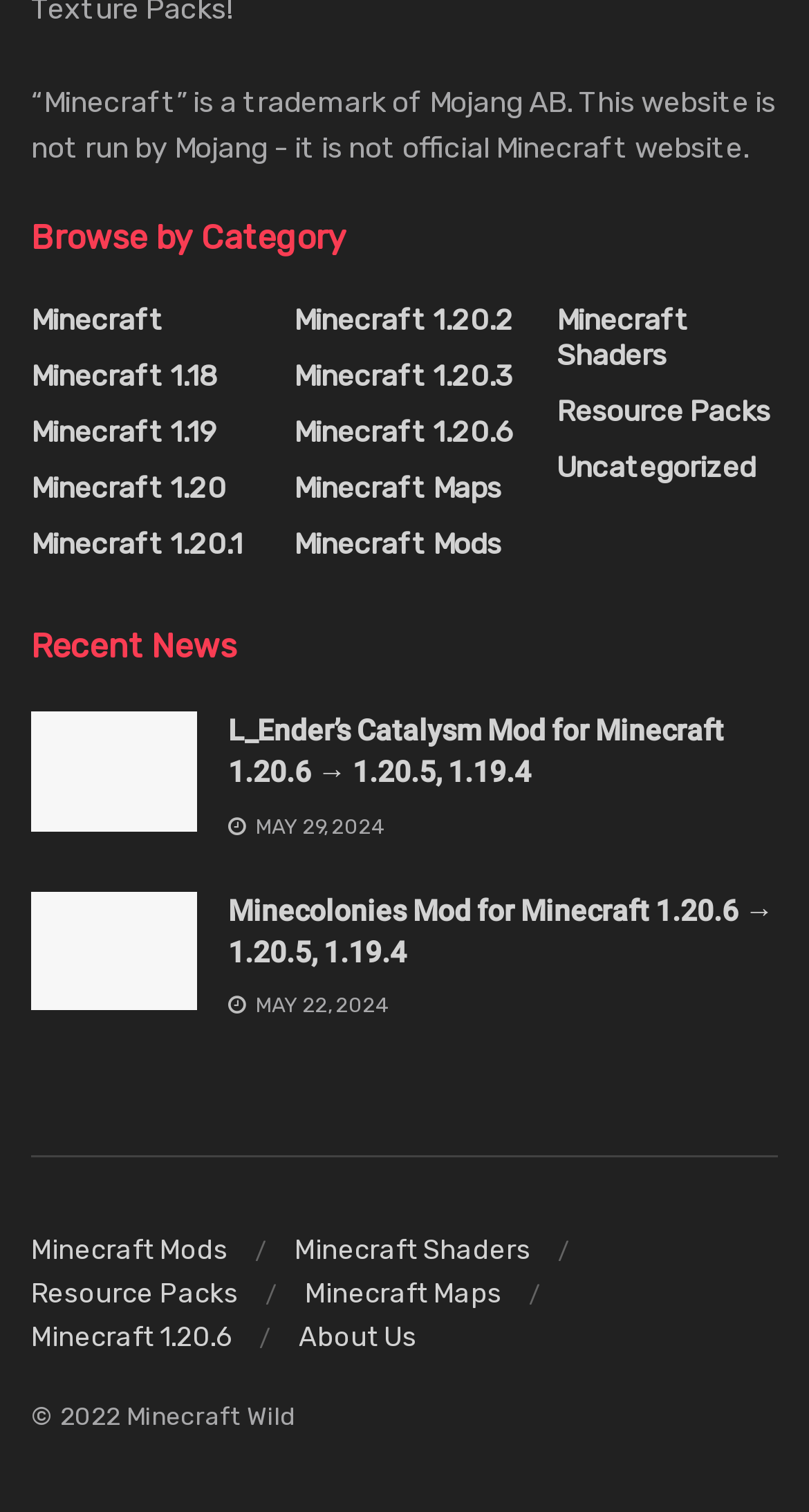Find and indicate the bounding box coordinates of the region you should select to follow the given instruction: "Go to Virginia Tech News".

None